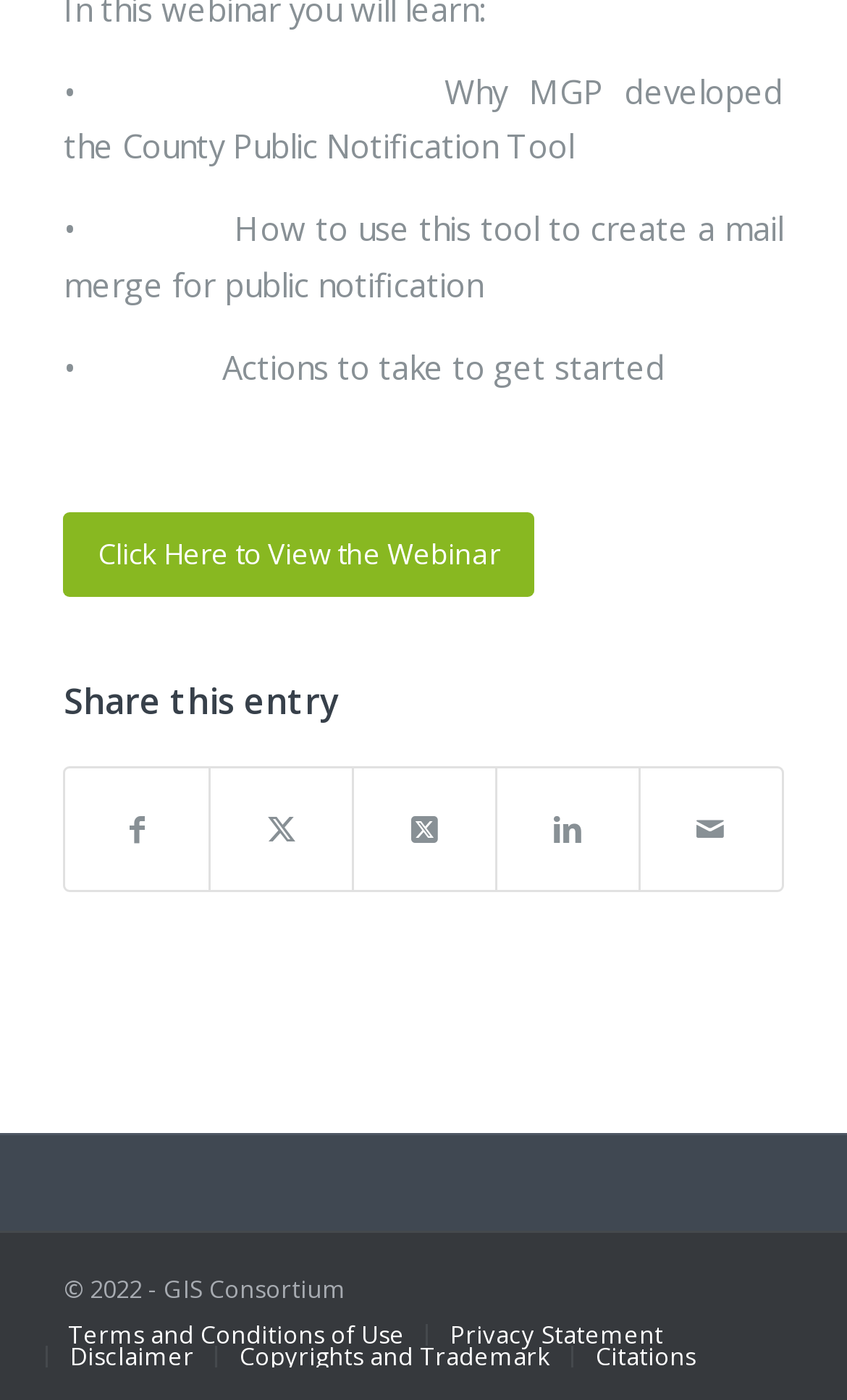Find the bounding box coordinates of the area to click in order to follow the instruction: "View disclaimer".

[0.083, 0.957, 0.229, 0.981]